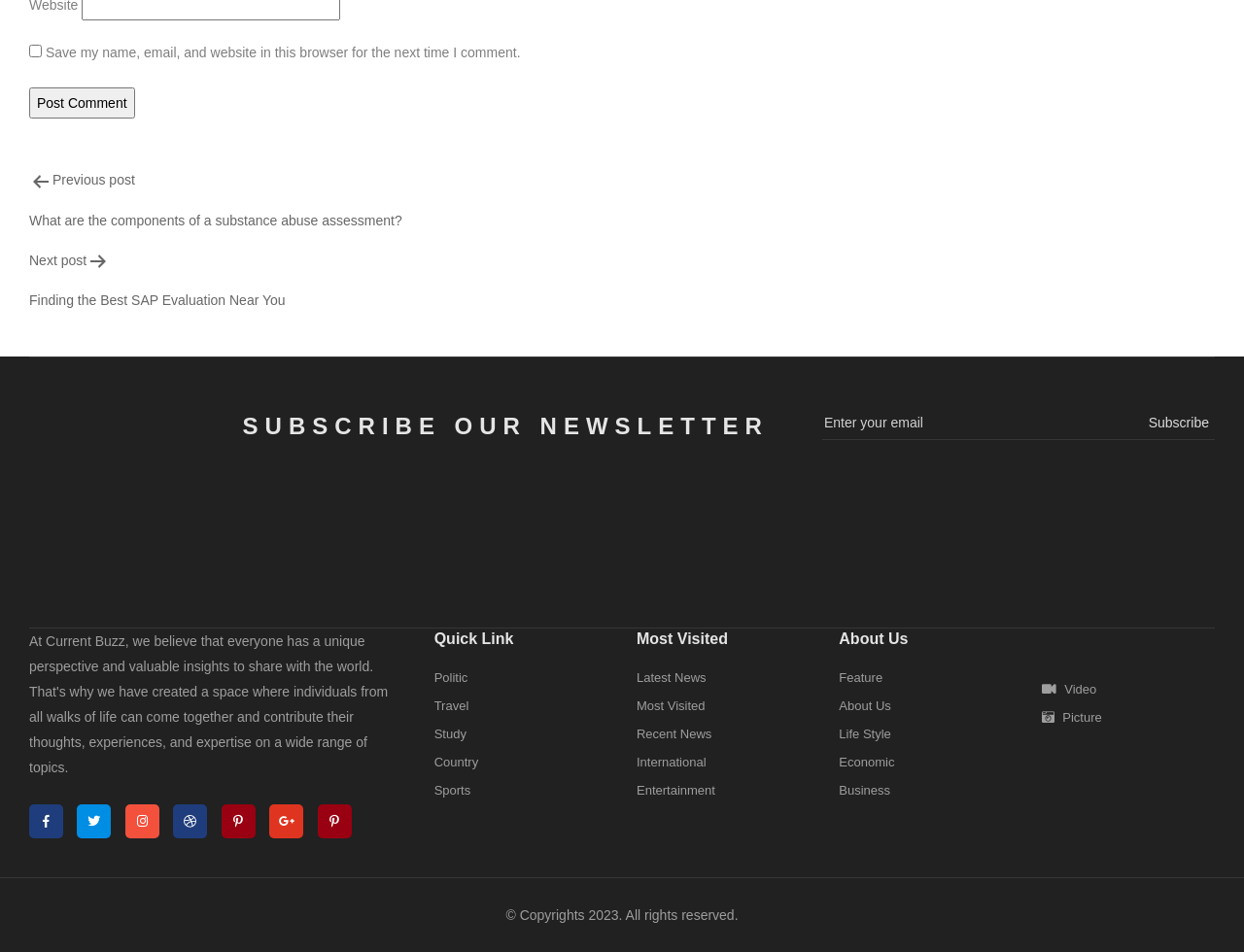Please provide the bounding box coordinates for the element that needs to be clicked to perform the following instruction: "Visit the previous post". The coordinates should be given as four float numbers between 0 and 1, i.e., [left, top, right, bottom].

[0.023, 0.176, 0.651, 0.245]